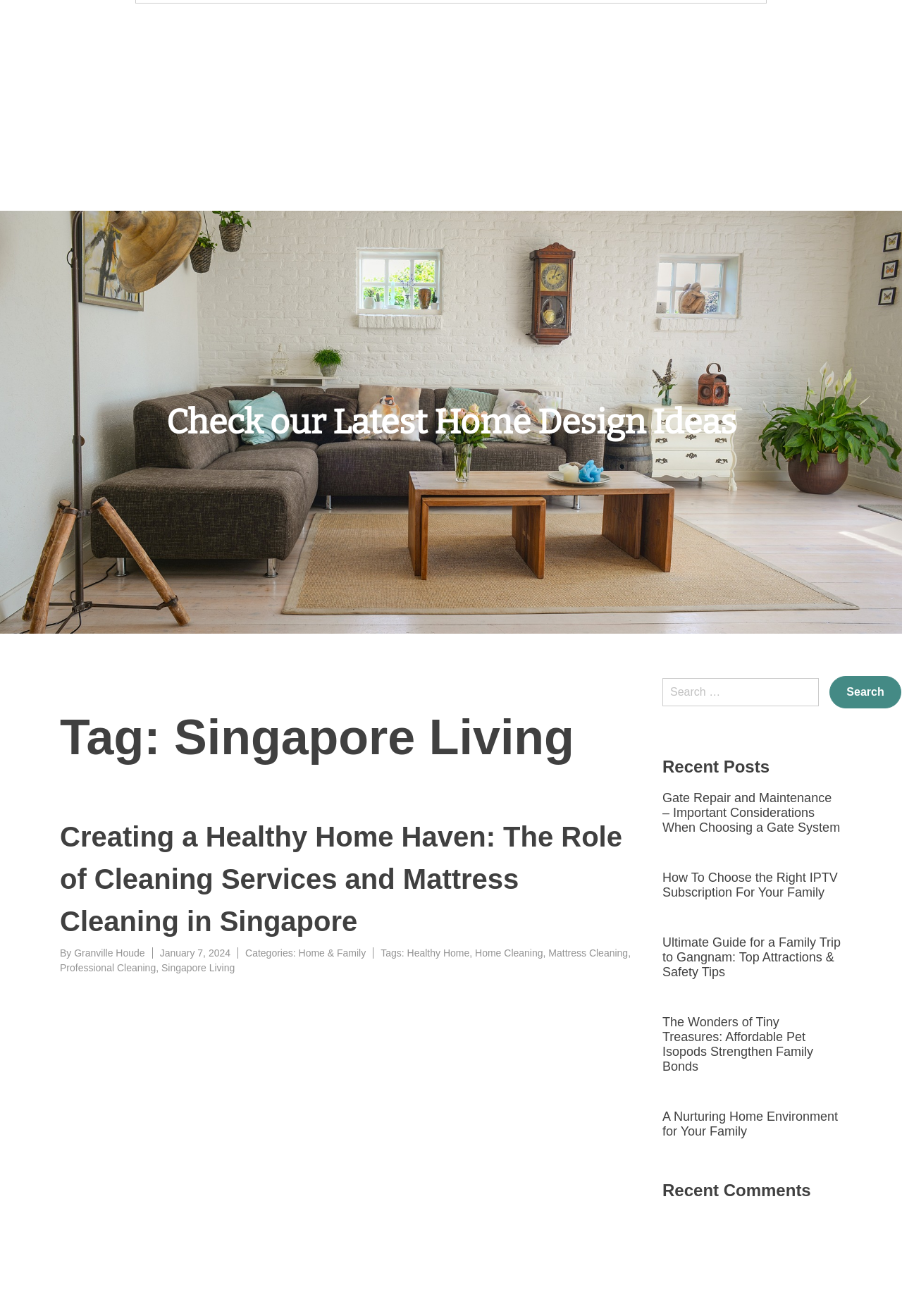Please specify the bounding box coordinates of the area that should be clicked to accomplish the following instruction: "Check recent posts". The coordinates should consist of four float numbers between 0 and 1, i.e., [left, top, right, bottom].

[0.734, 0.573, 0.934, 0.592]